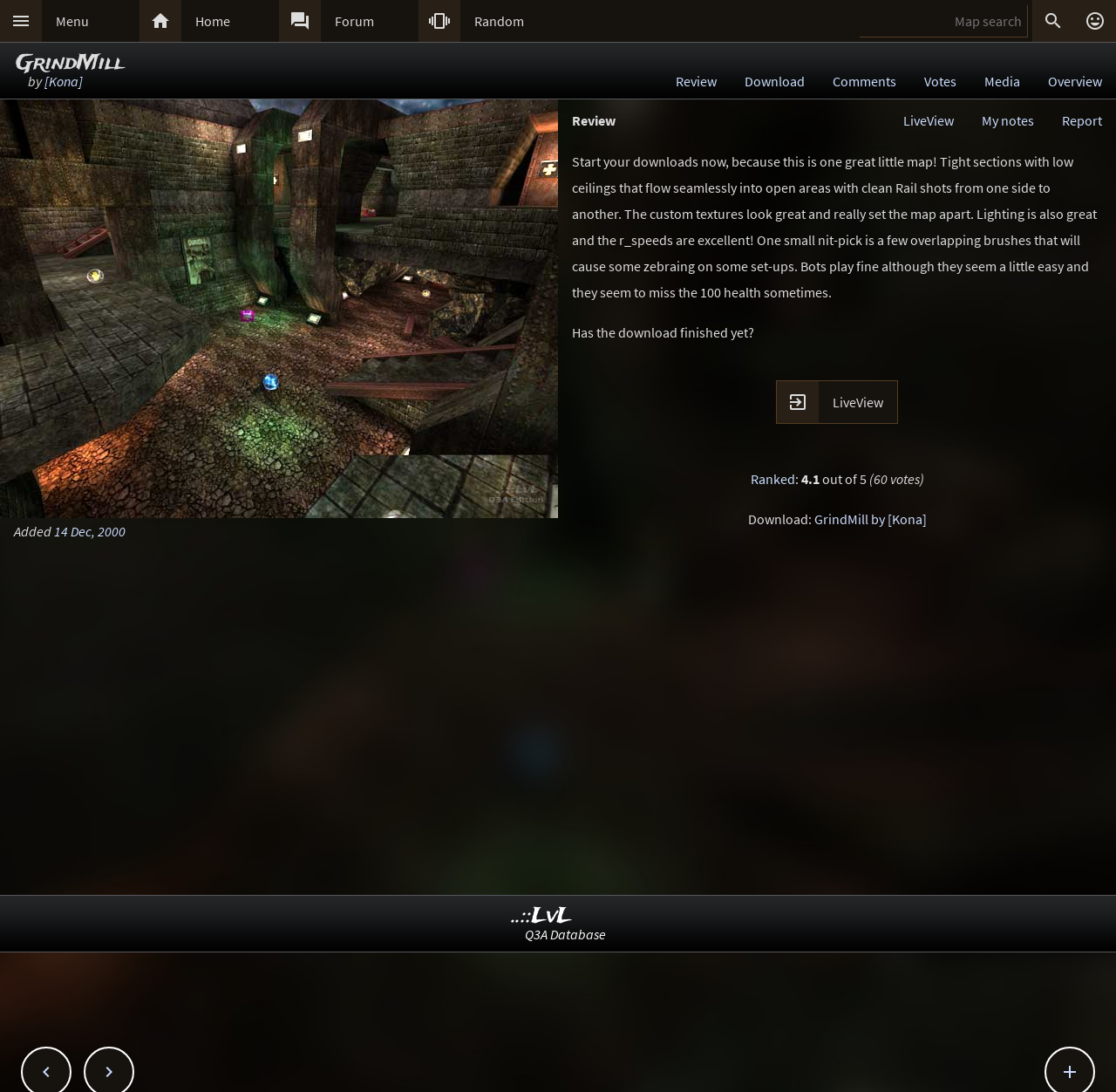Identify the bounding box coordinates of the clickable region to carry out the given instruction: "Read the post about 'Pay people to do homework'".

None